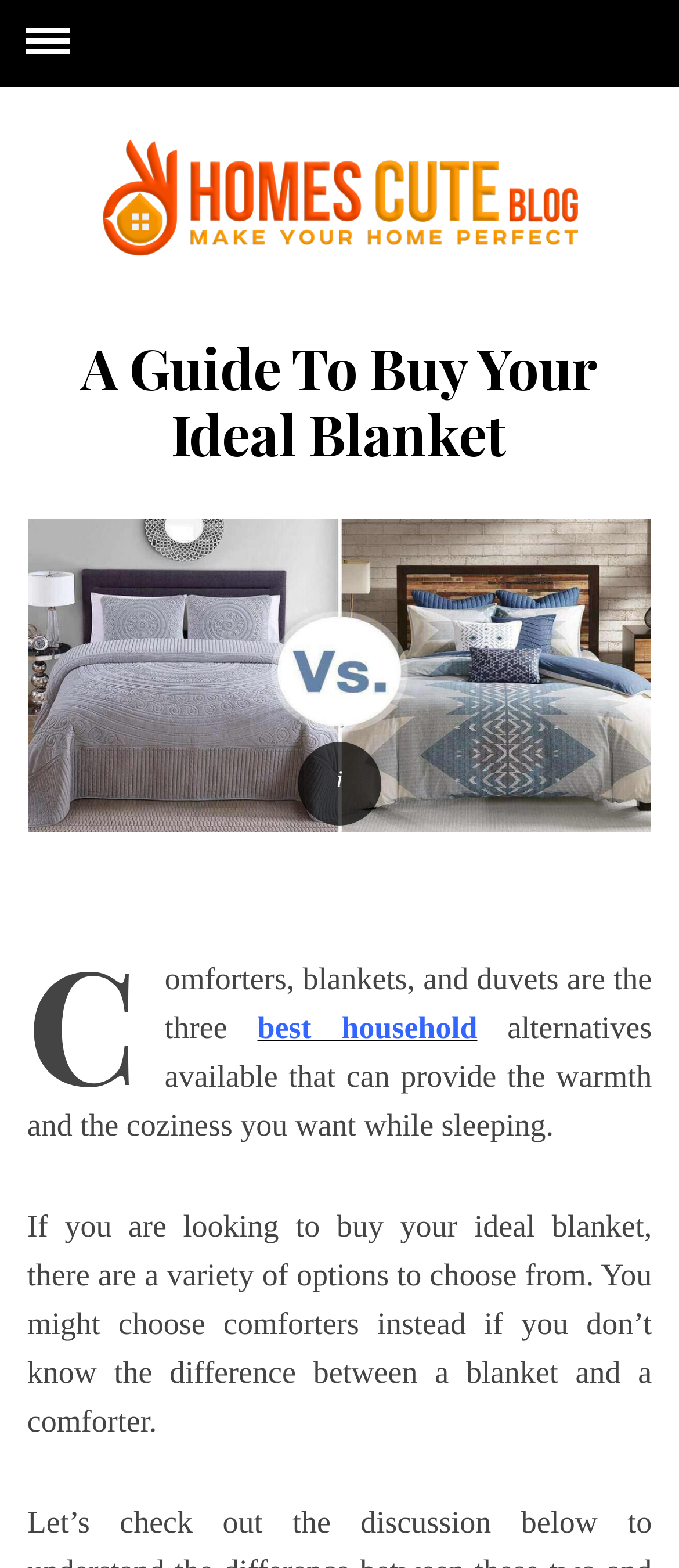Please provide a detailed answer to the question below based on the screenshot: 
What is the source of the image?

The source of the image is mentioned in the figcaption of the figure element, which contains the text 'Source: warmthingsonline.com'.